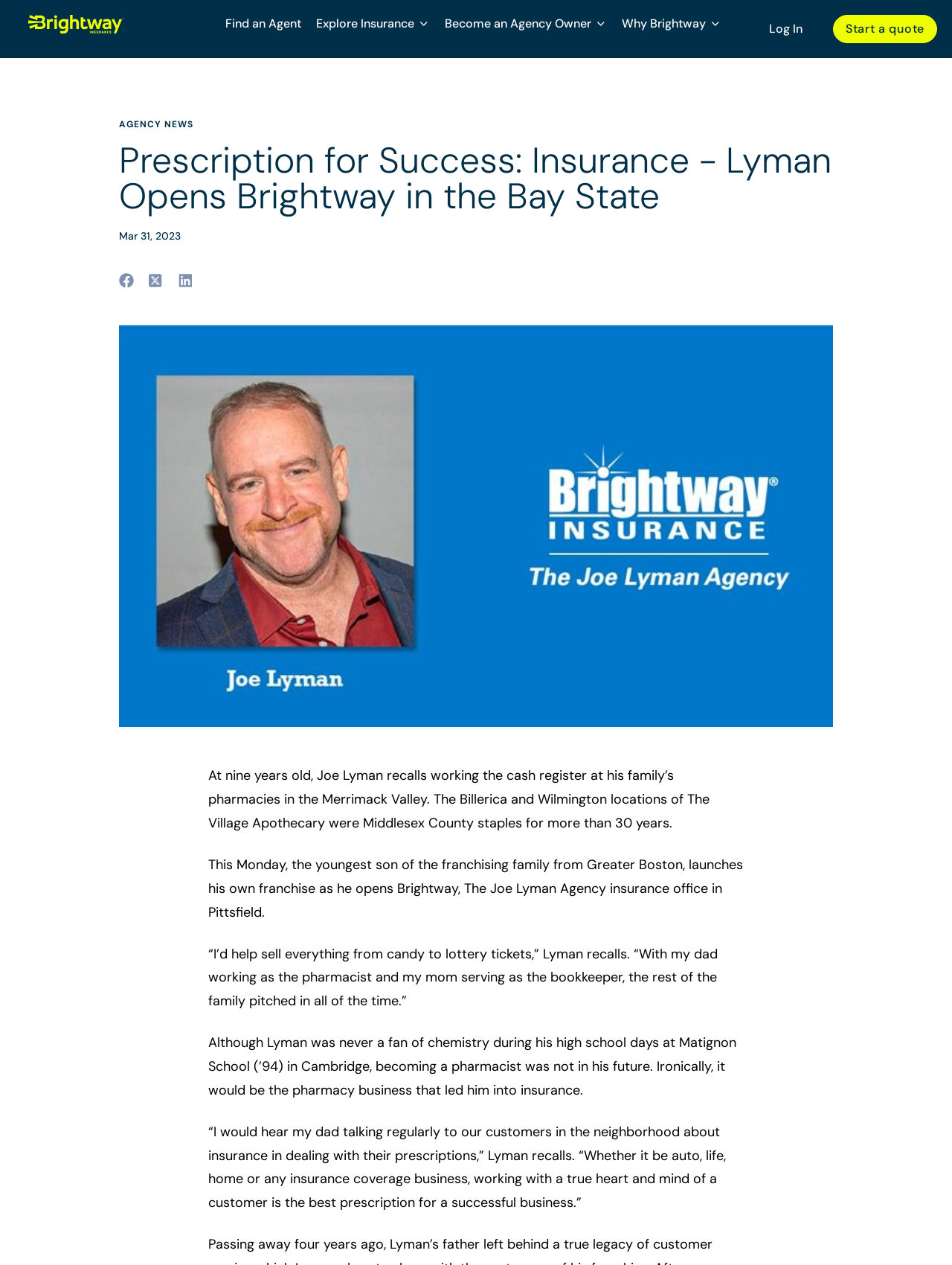What is the name of the insurance office opened by Joe Lyman?
Carefully analyze the image and provide a detailed answer to the question.

I read the article text and found the sentence 'This Monday, the youngest son of the franchising family from Greater Boston, launches his own franchise as he opens Brightway, The Joe Lyman Agency insurance office in Pittsfield.' which mentions the name of the insurance office opened by Joe Lyman.